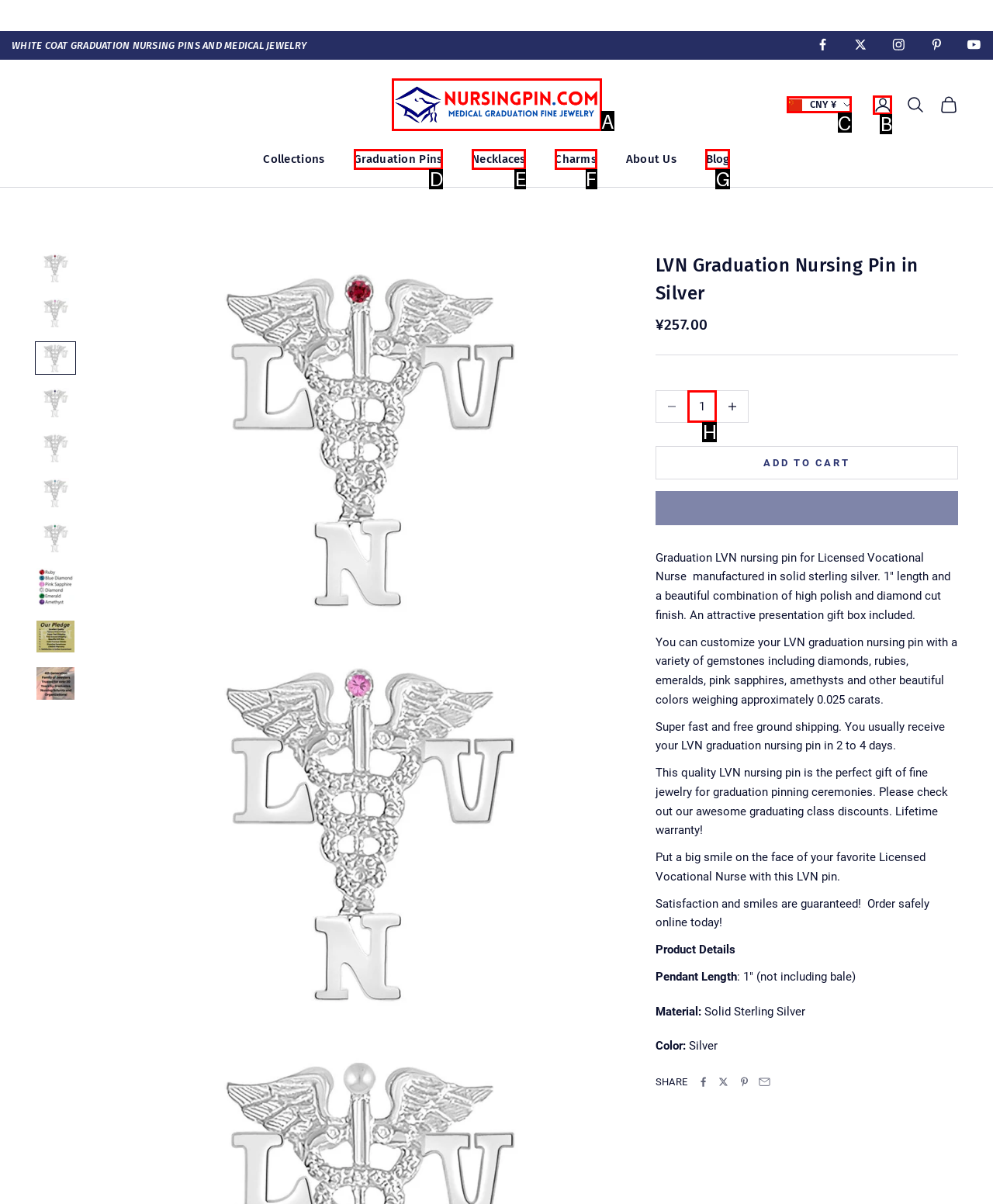Select the HTML element that corresponds to the description: Open account page. Answer with the letter of the matching option directly from the choices given.

B